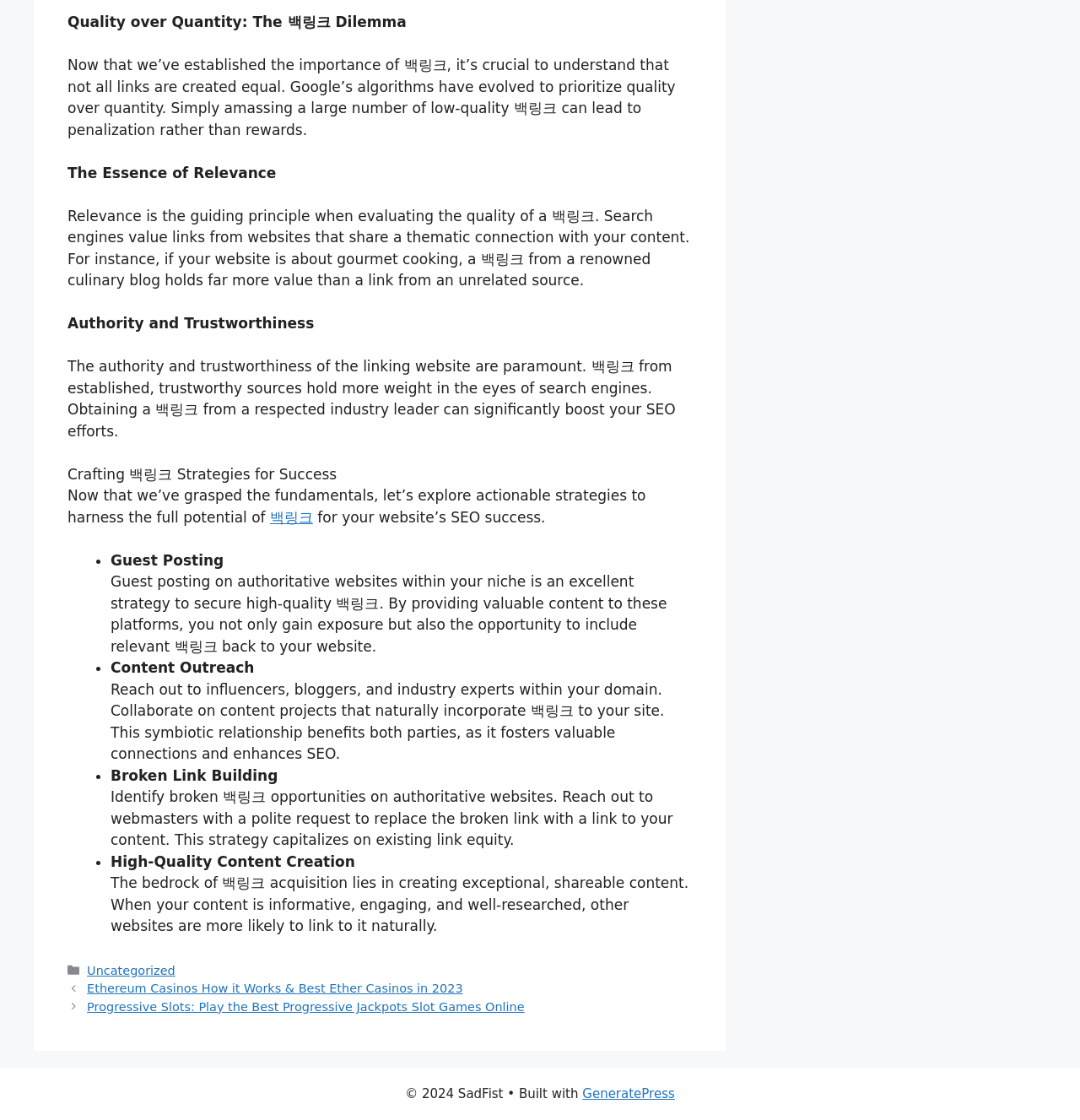Please study the image and answer the question comprehensively:
What is the purpose of broken link building?

The webpage explains that broken link building involves identifying broken 백링크 opportunities on authoritative websites and reaching out to webmasters with a polite request to replace the broken link with a link to one's content. This strategy capitalizes on existing link equity.